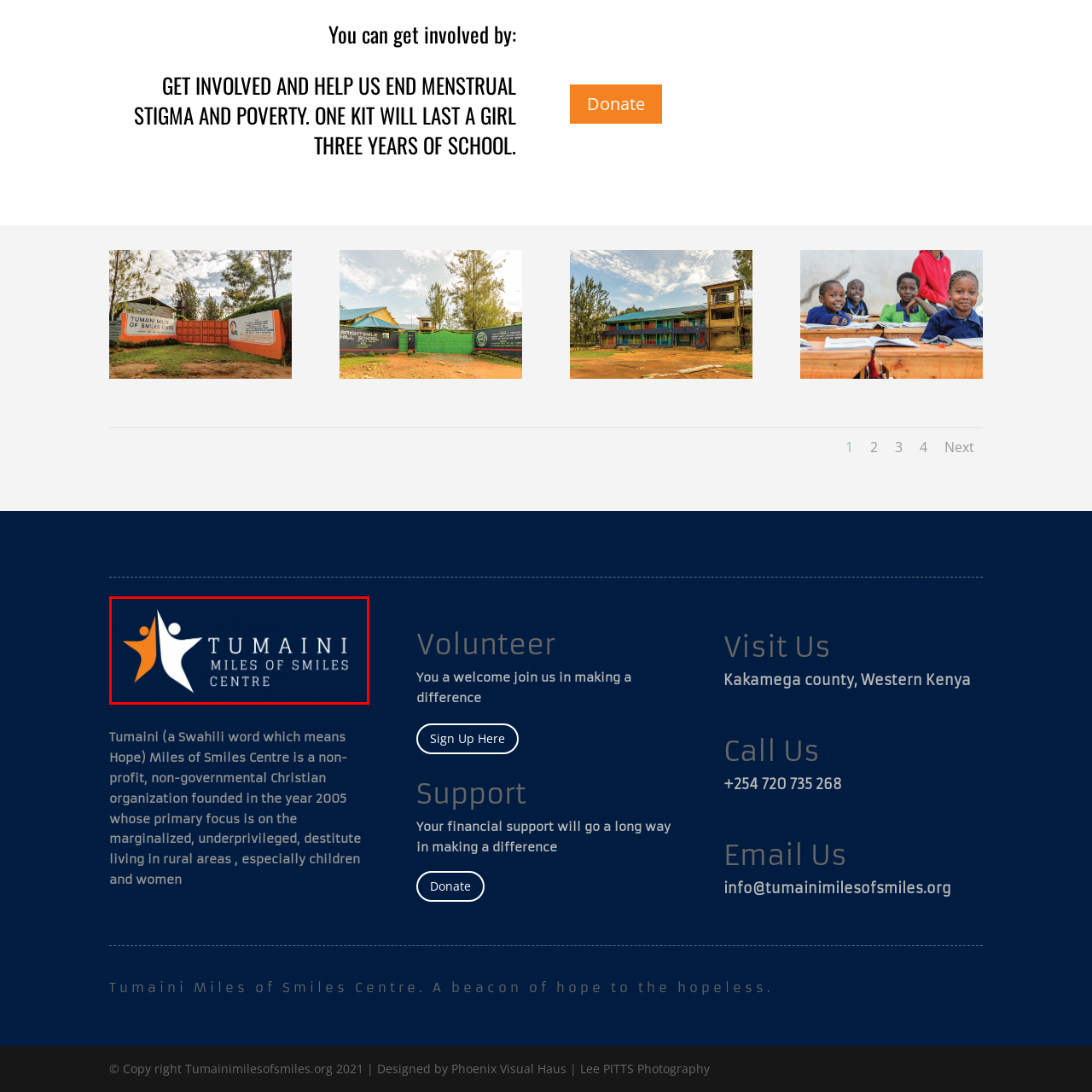What do the two stylized human figures in the logo represent?
Focus on the visual details within the red bounding box and provide an in-depth answer based on your observations.

The caption explains that the logo features two stylized human figures, one in orange and the other in white, which symbolize hope and support, reflecting the organization's mission and values.